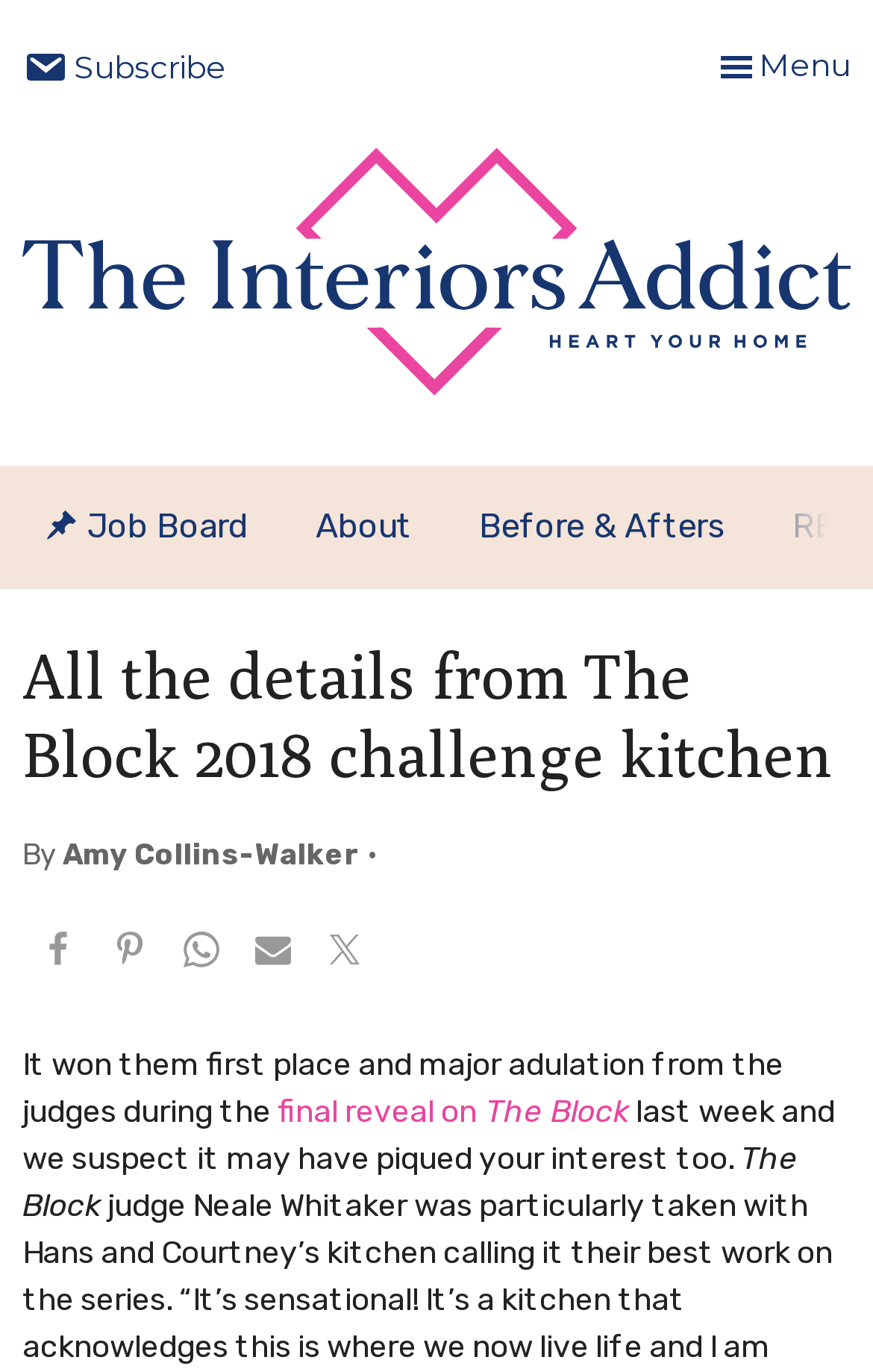Please identify the coordinates of the bounding box for the clickable region that will accomplish this instruction: "Go to 'Job Board'".

[0.051, 0.339, 0.285, 0.429]